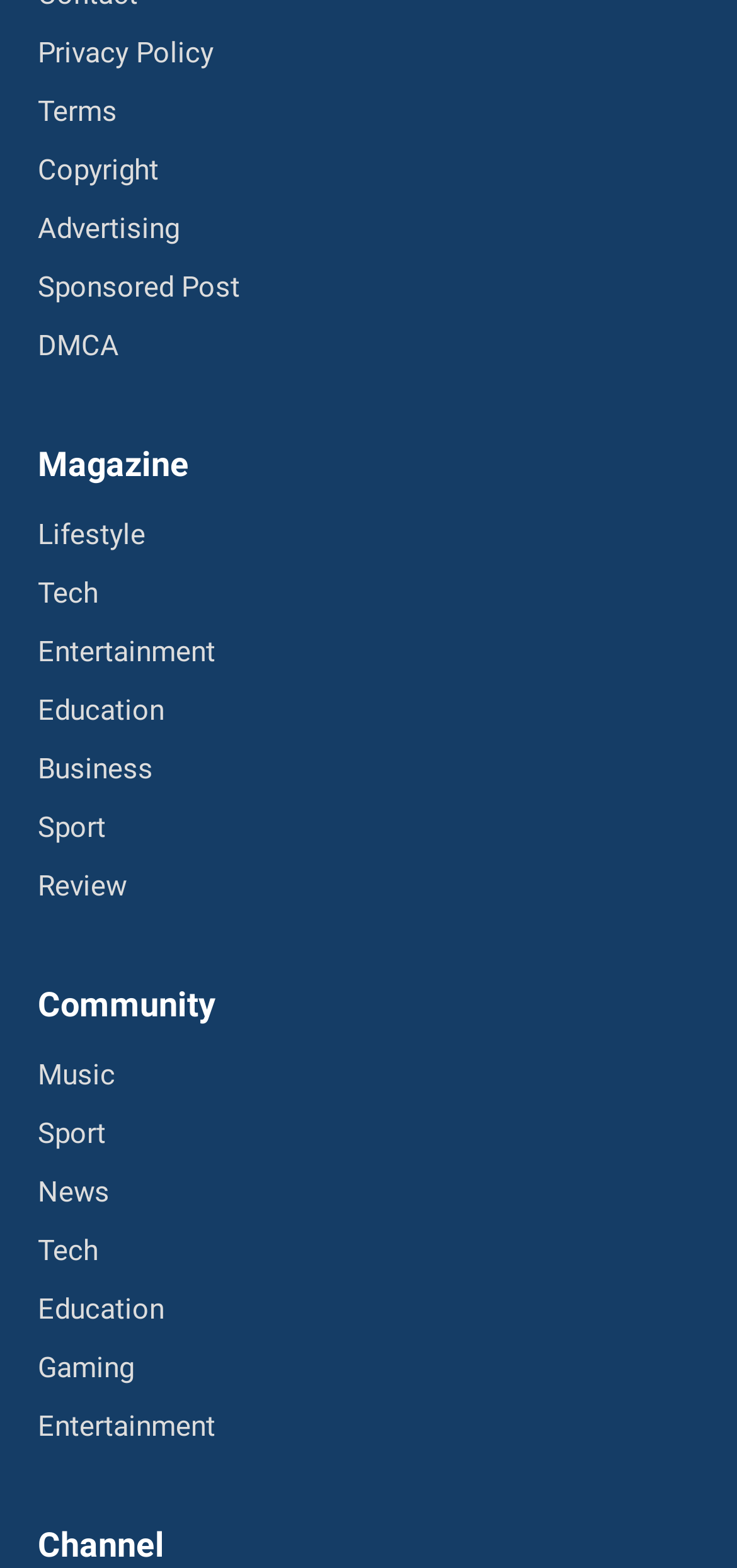Given the description "Sponsored Post", provide the bounding box coordinates of the corresponding UI element.

[0.051, 0.171, 0.326, 0.196]